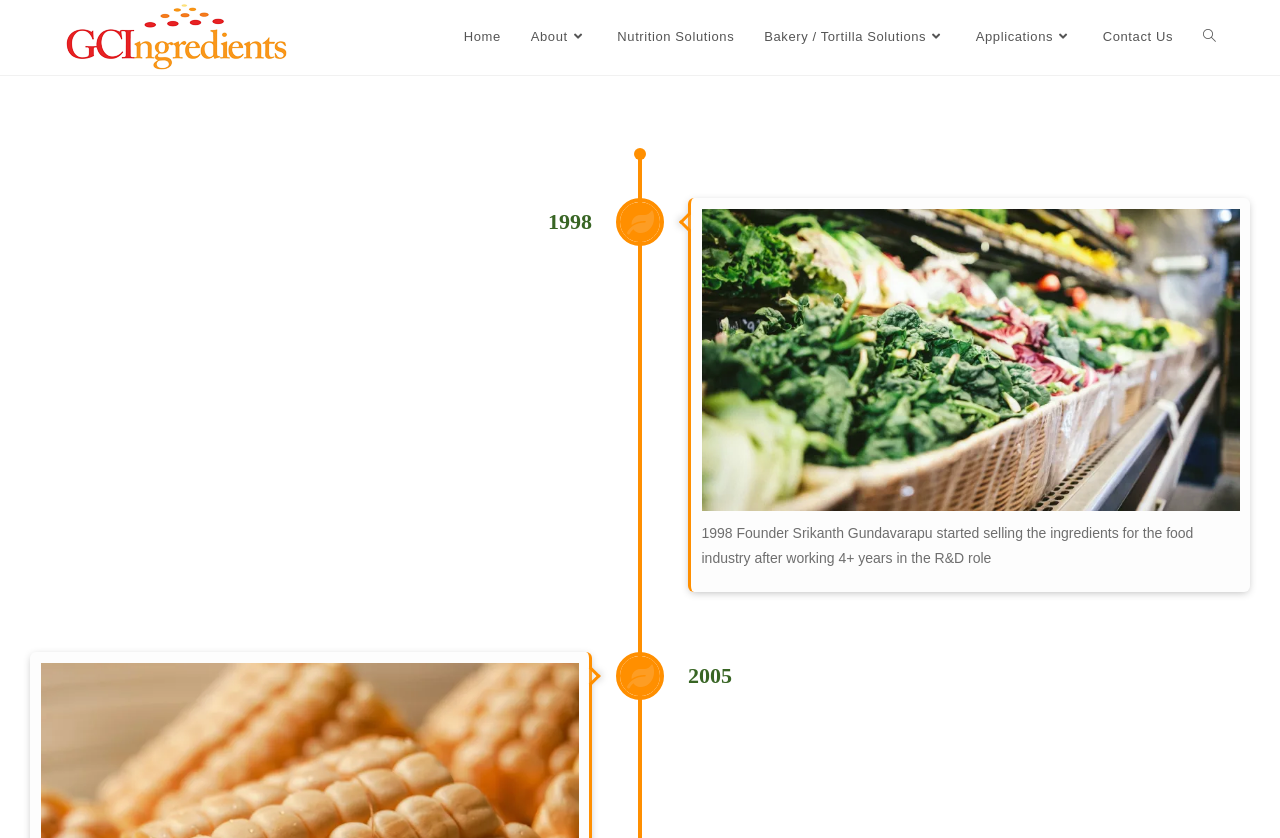How many years of experience did Srikanth Gundavarapu have in R&D?
Using the screenshot, give a one-word or short phrase answer.

4 years